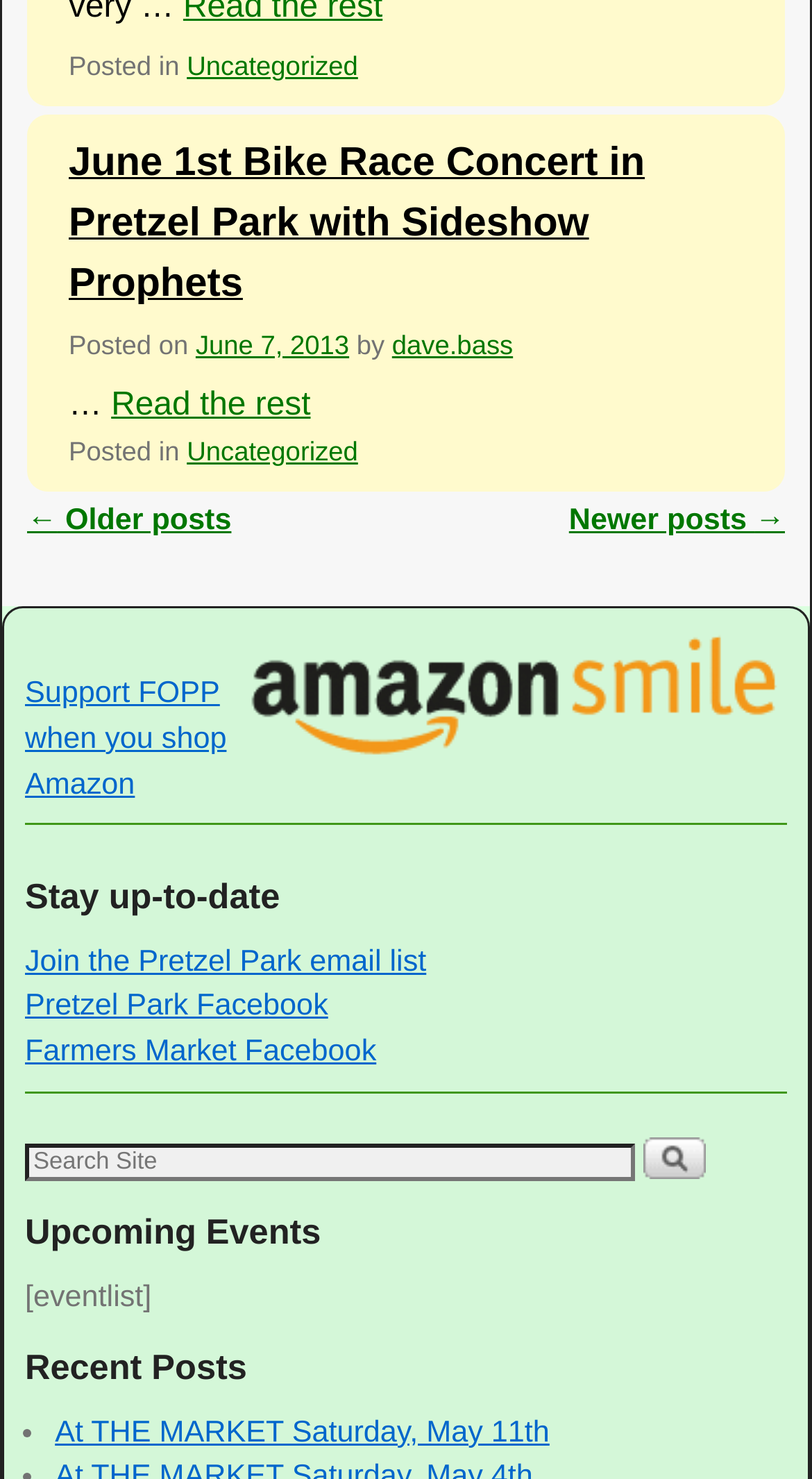Identify the bounding box coordinates of the clickable region required to complete the instruction: "Join the Pretzel Park email list". The coordinates should be given as four float numbers within the range of 0 and 1, i.e., [left, top, right, bottom].

[0.031, 0.639, 0.525, 0.661]